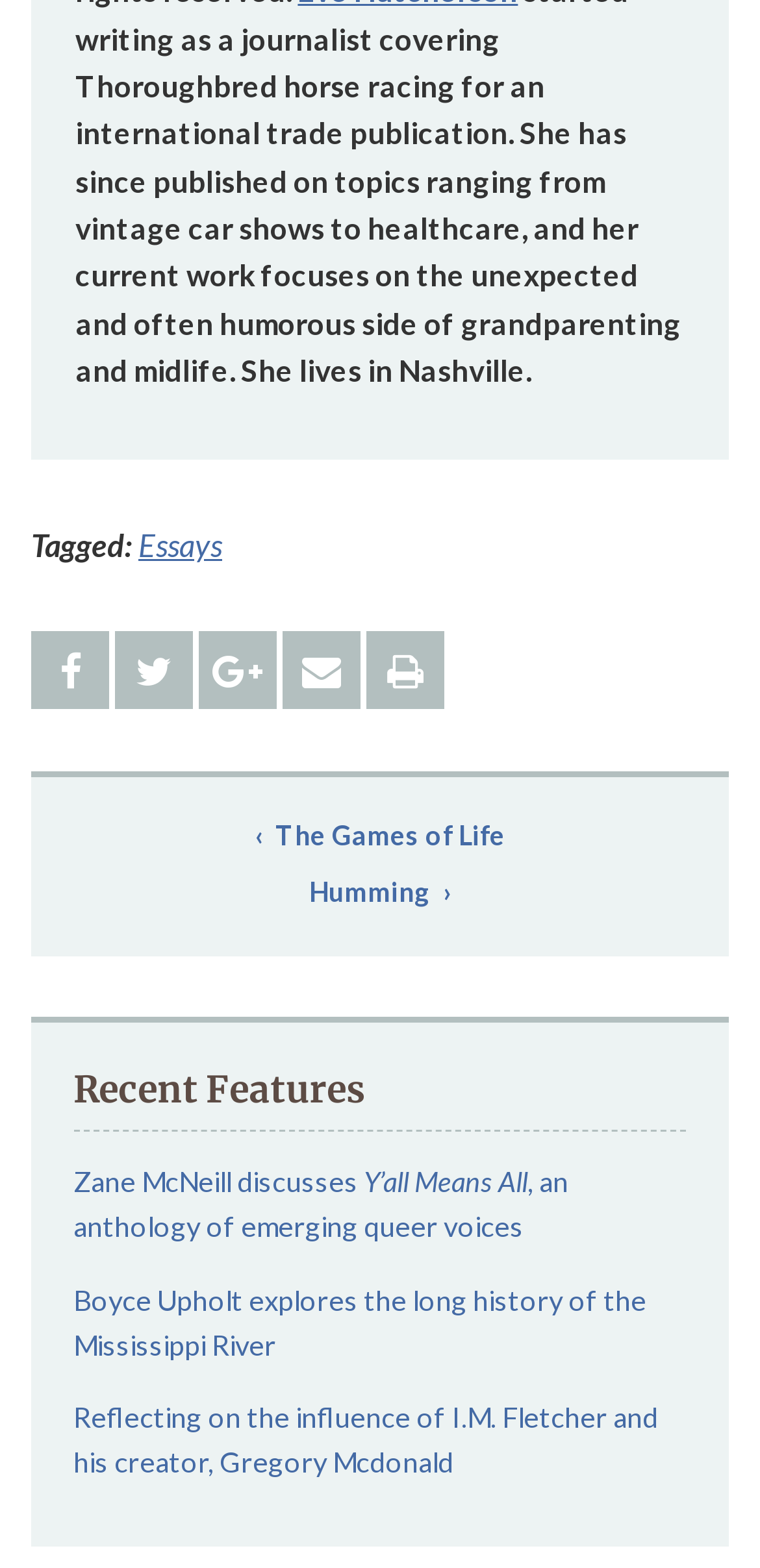Please mark the clickable region by giving the bounding box coordinates needed to complete this instruction: "View 'The Games of Life' post".

[0.109, 0.515, 0.891, 0.551]